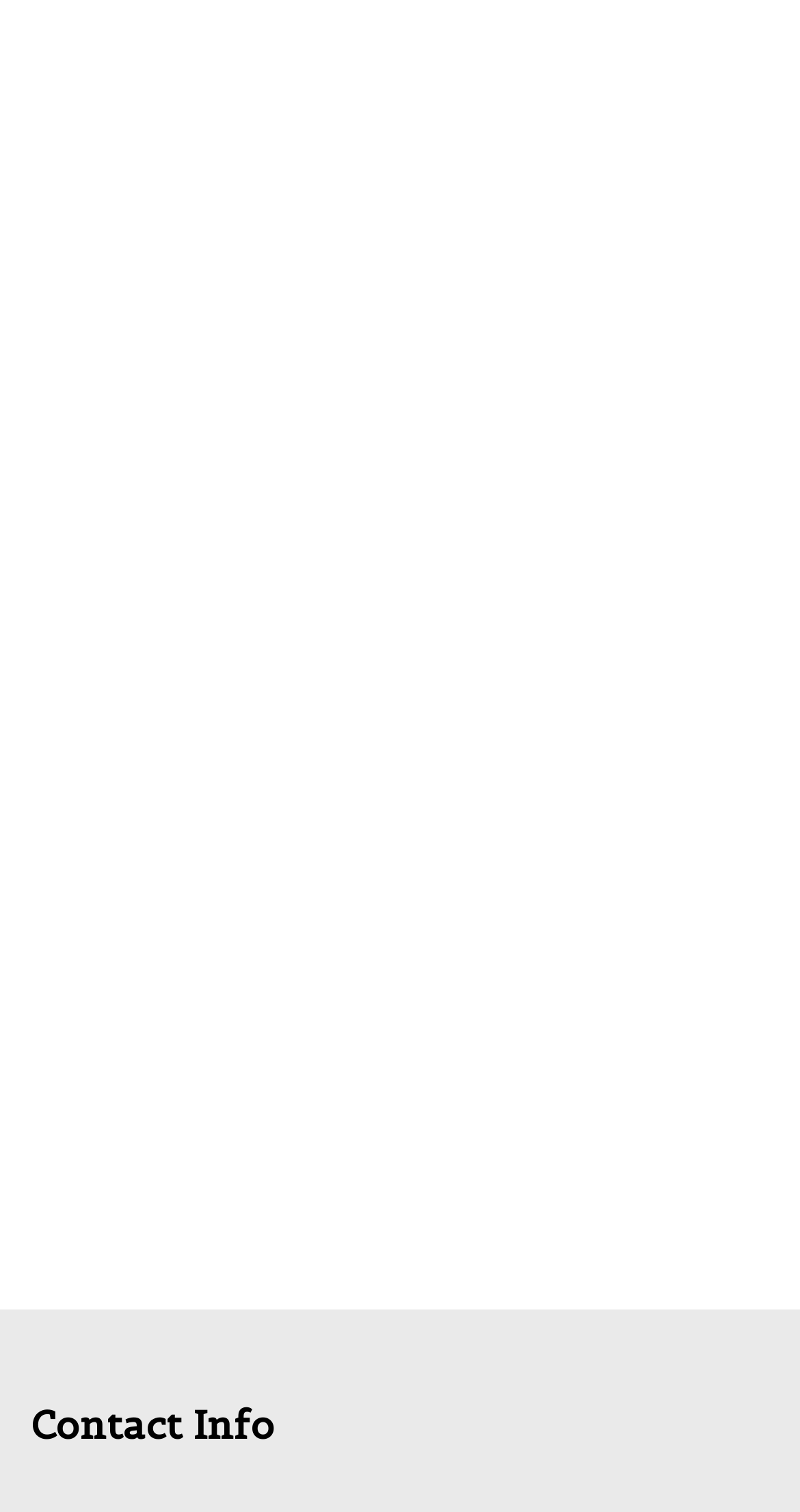Identify the bounding box coordinates of the region I need to click to complete this instruction: "Add to cart".

[0.521, 0.347, 0.749, 0.374]